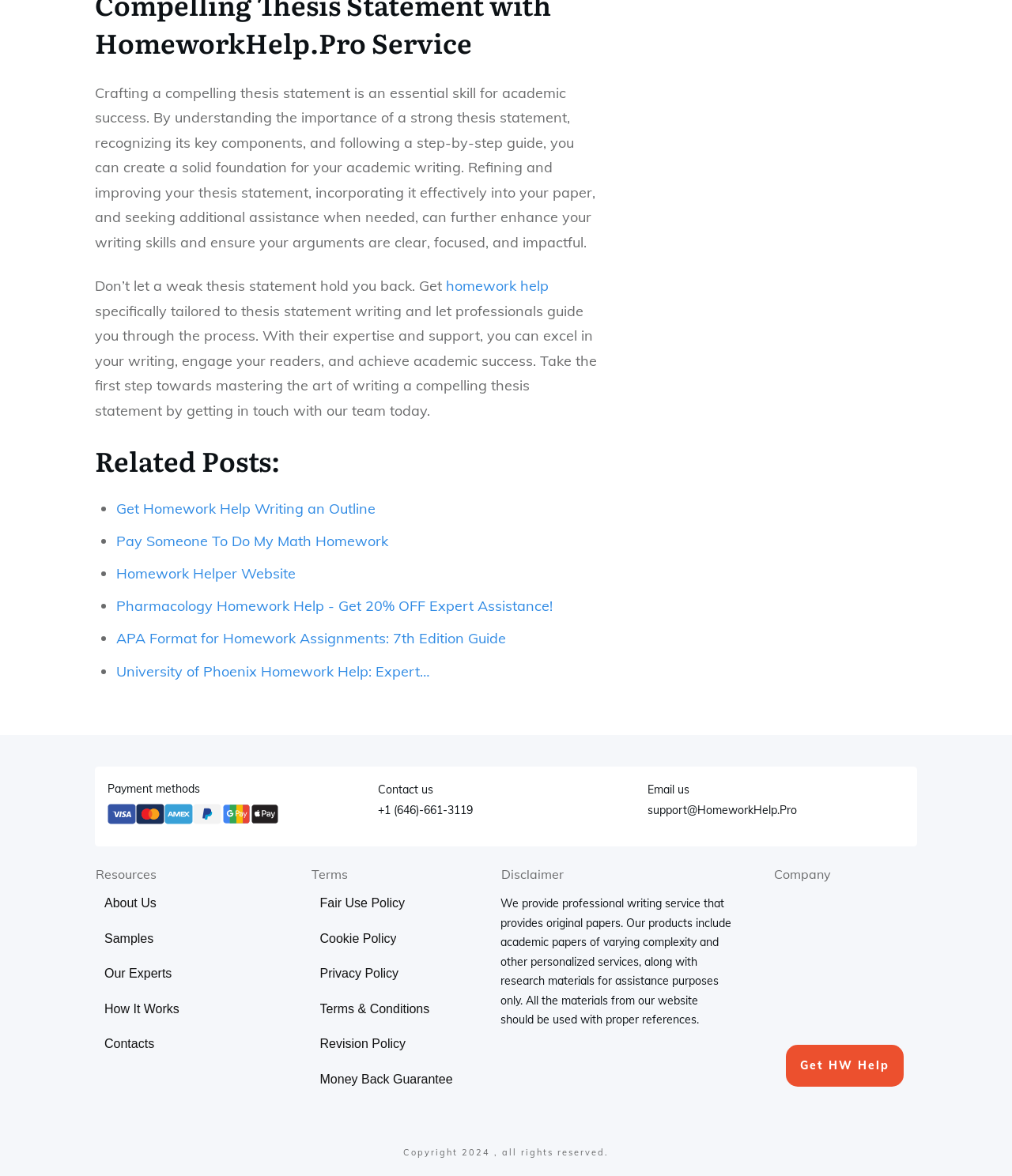What is the main topic of this webpage?
Please give a well-detailed answer to the question.

The main topic of this webpage is about crafting a compelling thesis statement, which is an essential skill for academic success. The webpage provides guidance on how to create a solid foundation for academic writing and offers homework help services.